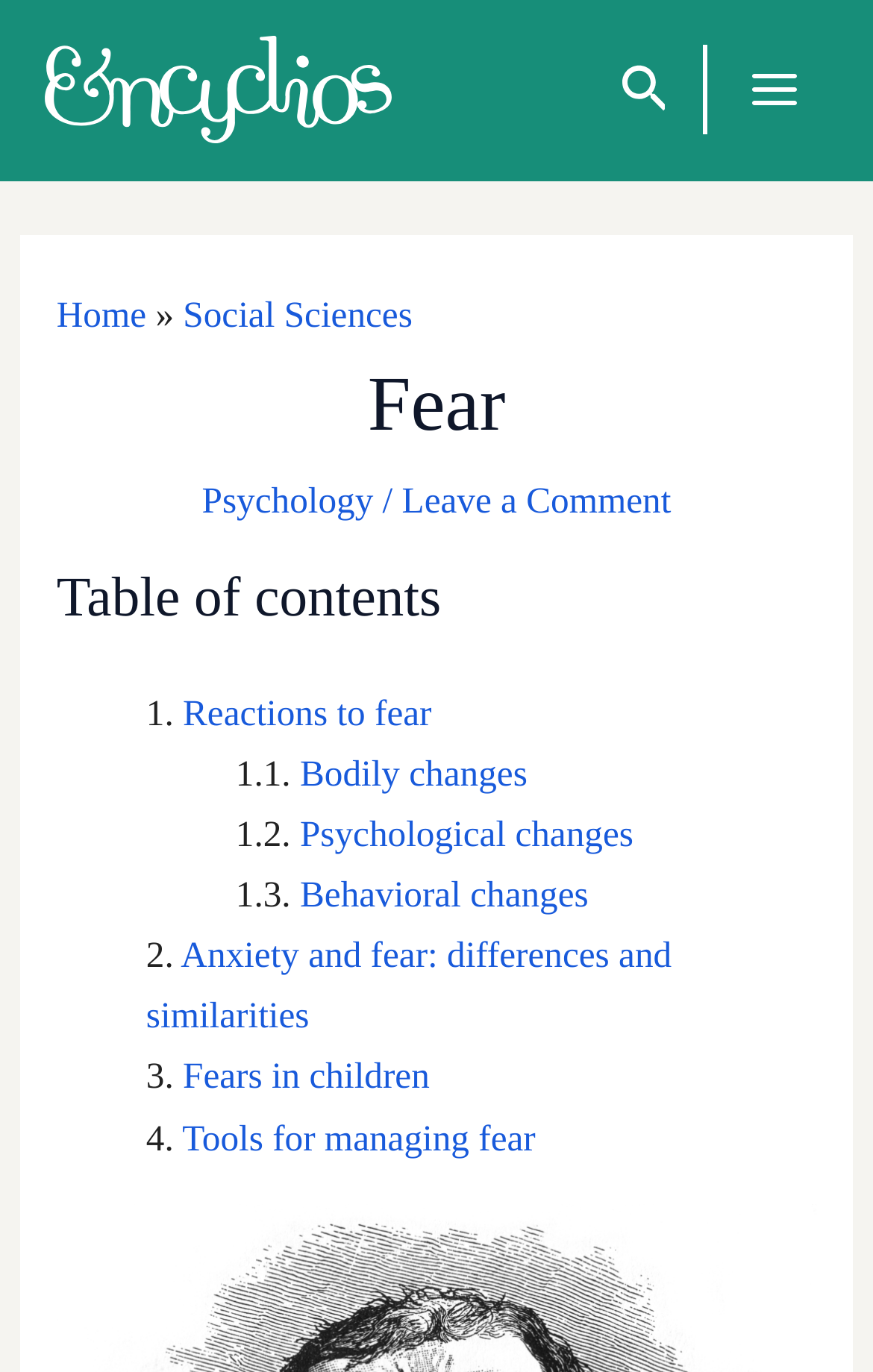How many links are there in the breadcrumbs navigation?
Based on the image, respond with a single word or phrase.

3